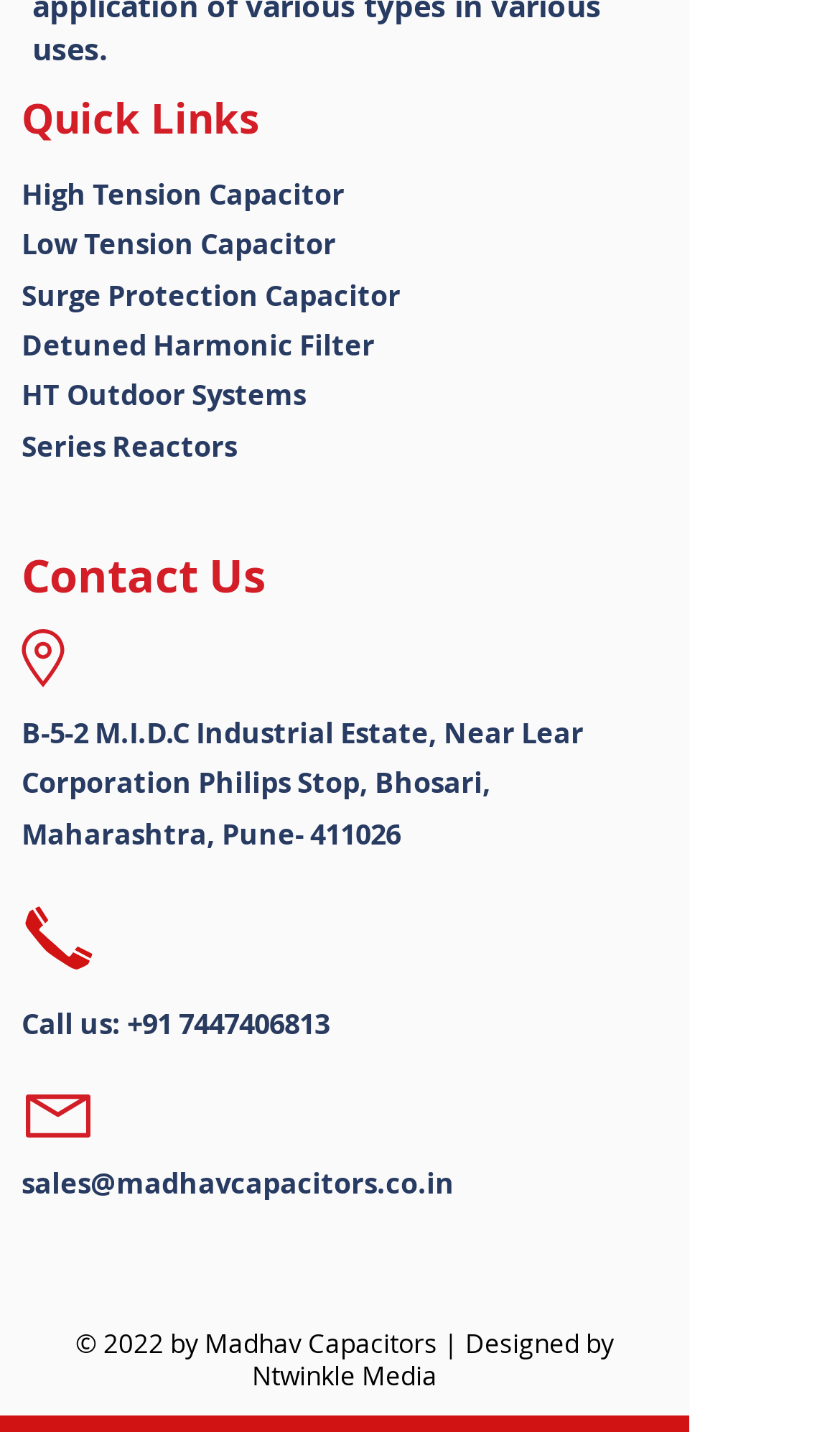Select the bounding box coordinates of the element I need to click to carry out the following instruction: "Contact Us".

[0.026, 0.38, 0.315, 0.424]